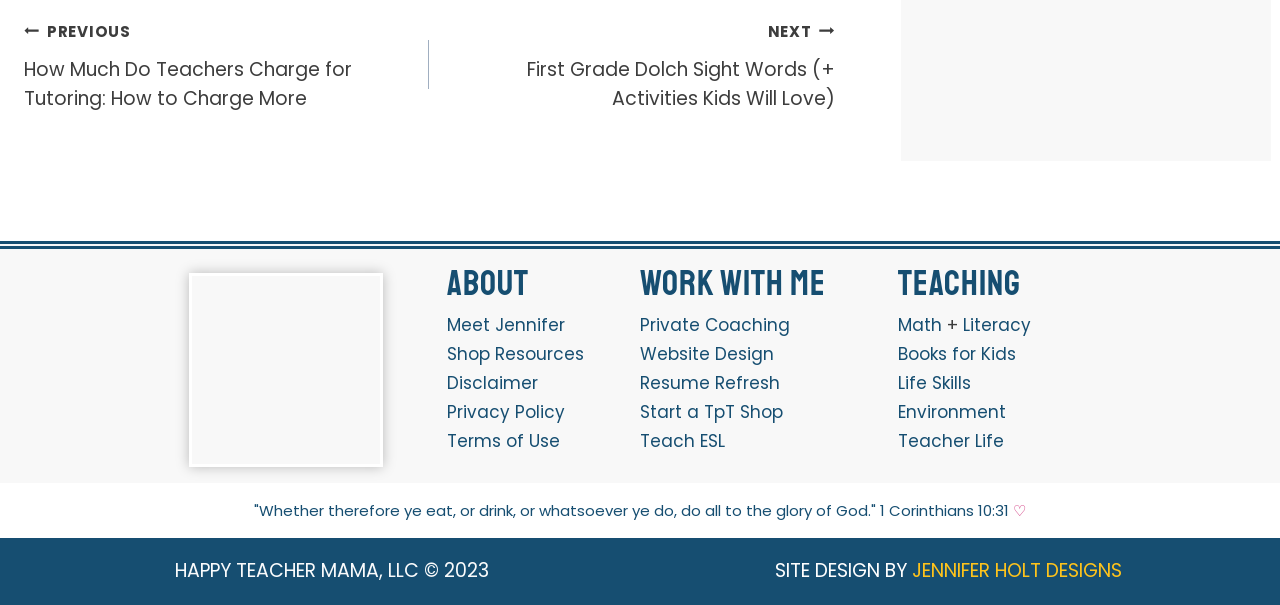Please identify the bounding box coordinates of the element's region that needs to be clicked to fulfill the following instruction: "Click on the 'Math' link". The bounding box coordinates should consist of four float numbers between 0 and 1, i.e., [left, top, right, bottom].

[0.701, 0.517, 0.736, 0.556]